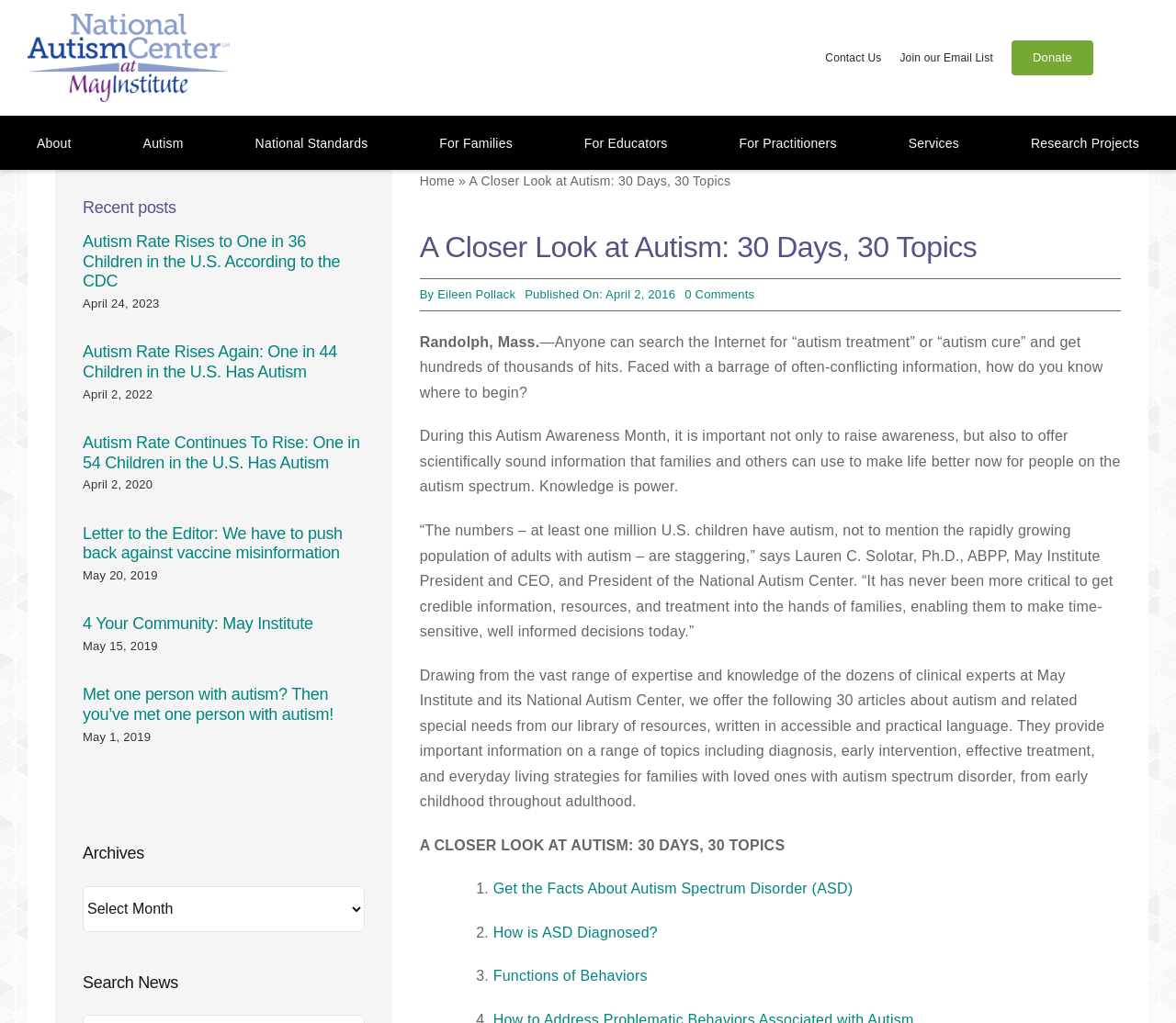What is the name of the organization behind this website?
Answer the question using a single word or phrase, according to the image.

National Autism Center at May Institute